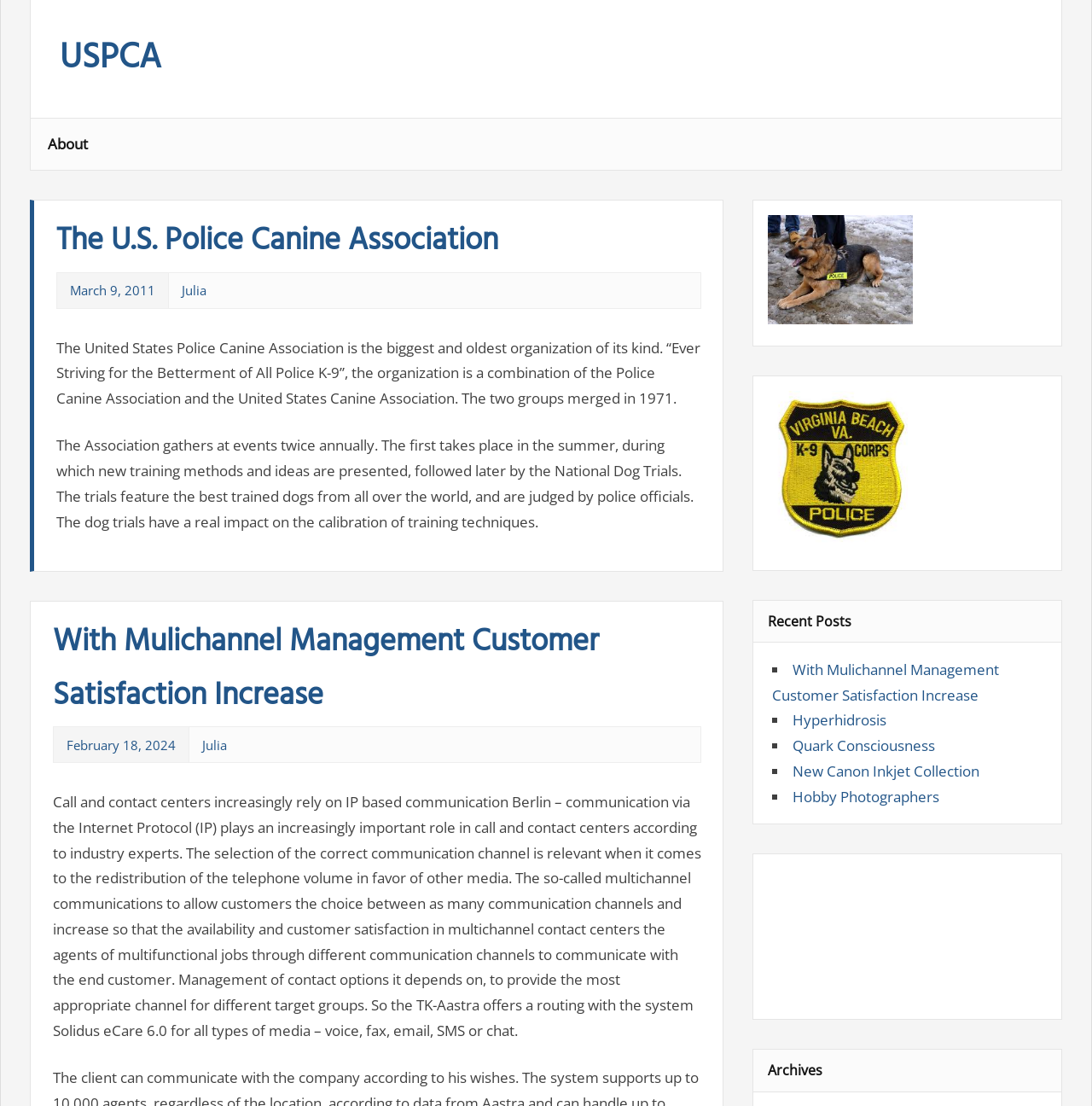Locate the bounding box coordinates of the area where you should click to accomplish the instruction: "Read the article about the U.S. Police Canine Association".

[0.027, 0.181, 0.662, 0.517]